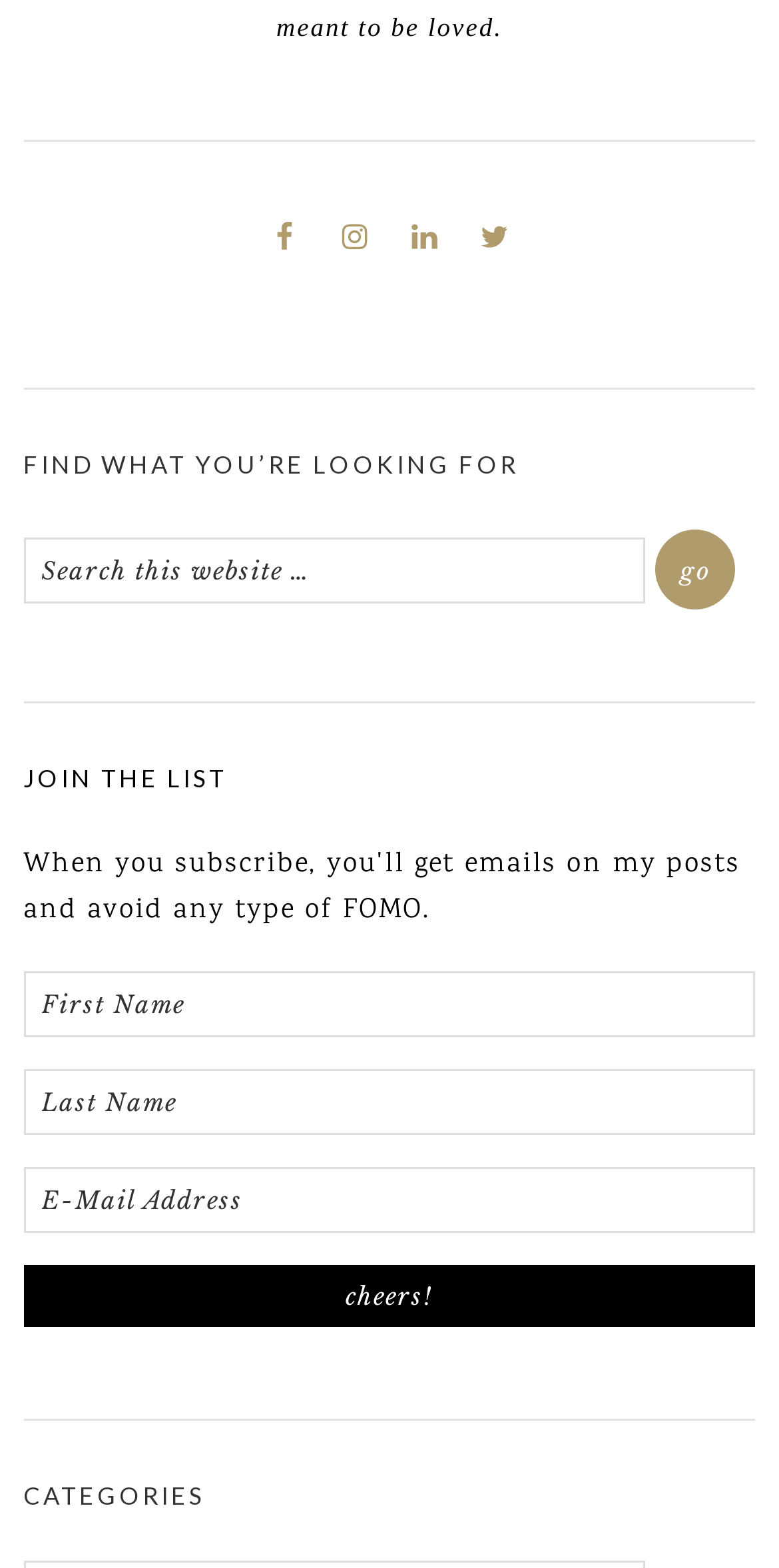Give a one-word or short phrase answer to this question: 
What is the text on the 'GO' button?

go